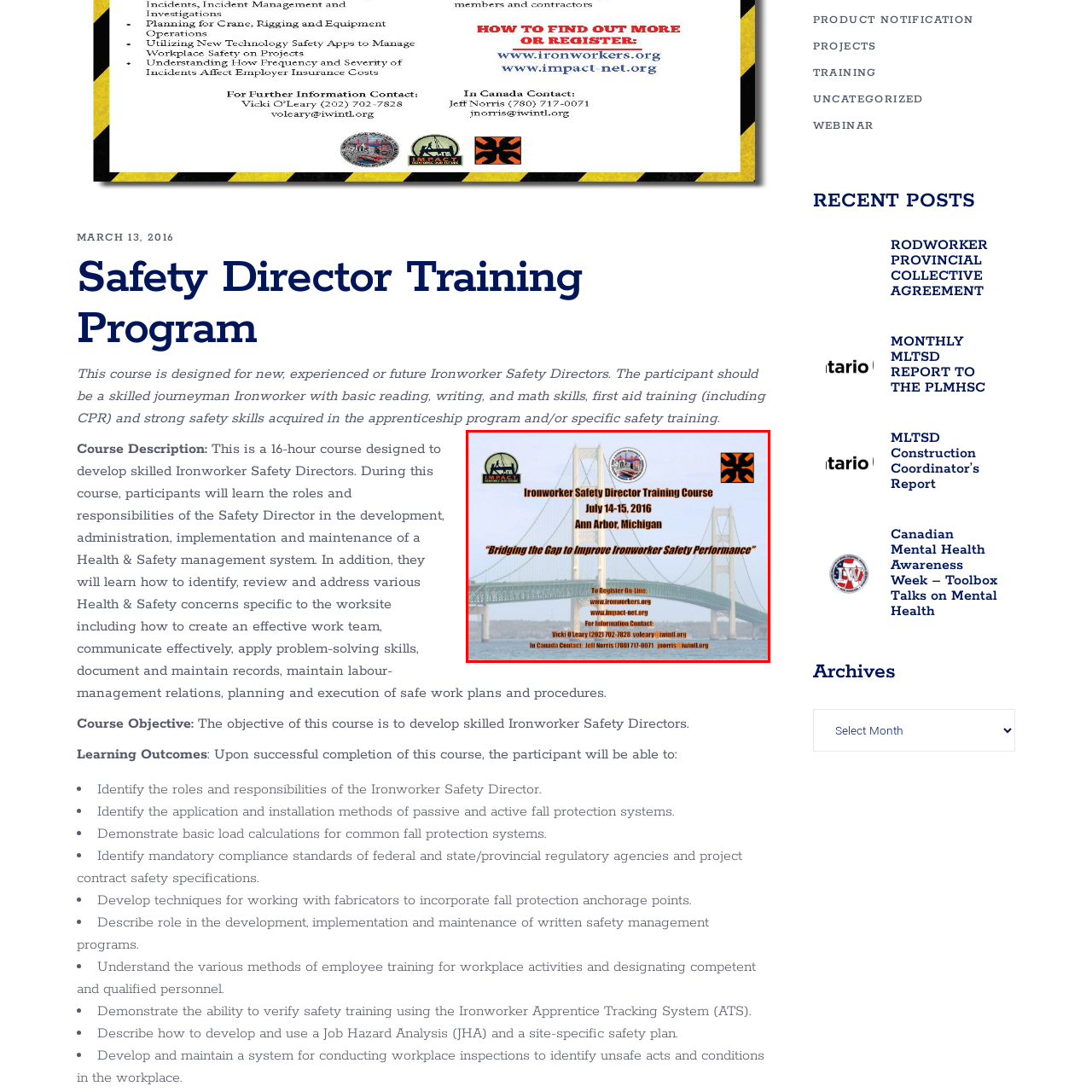Focus on the part of the image that is marked with a yellow outline and respond in detail to the following inquiry based on what you observe: 
What is the purpose of the course?

The purpose of the course can be inferred from the caption, which emphasizes the course's focus on improving safety performance among Ironworkers. This is further reinforced by the tagline 'Bridging the Gap to Improve Ironworker Safety Performance'.